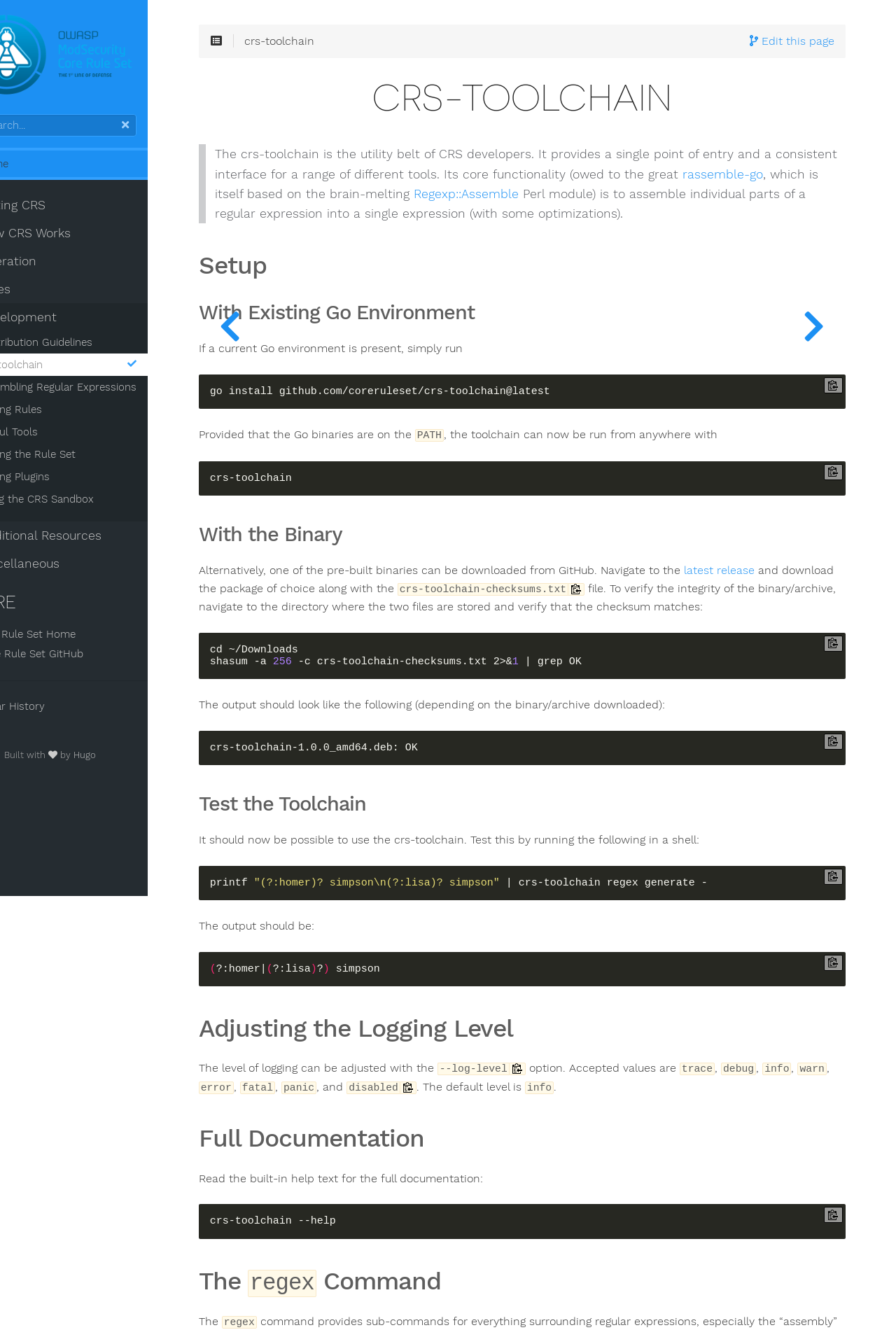Locate the bounding box coordinates of the clickable part needed for the task: "Click the 'Pinterest' link".

None